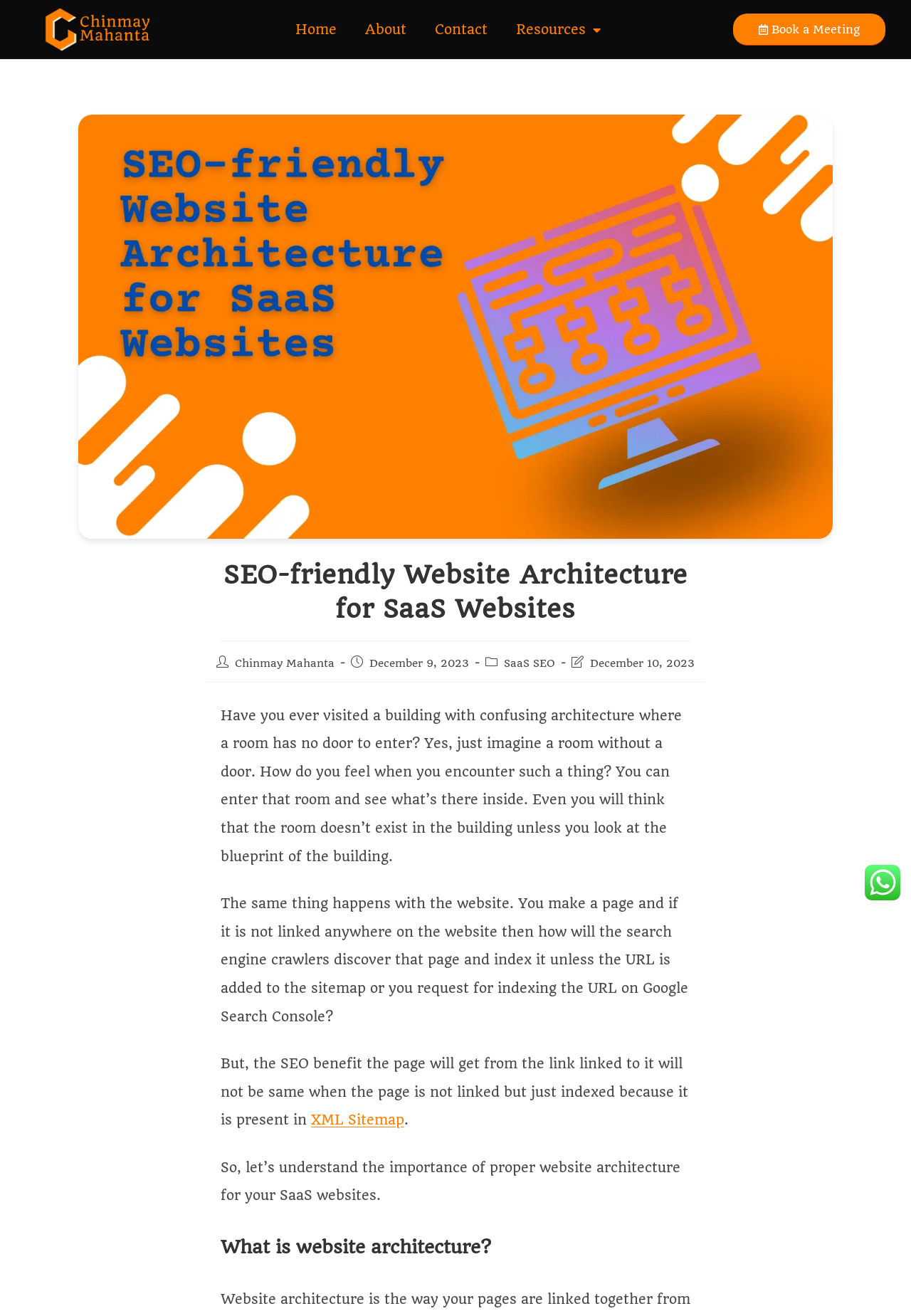Extract the bounding box coordinates of the UI element described by: "Book a Meeting". The coordinates should include four float numbers ranging from 0 to 1, e.g., [left, top, right, bottom].

[0.805, 0.01, 0.972, 0.035]